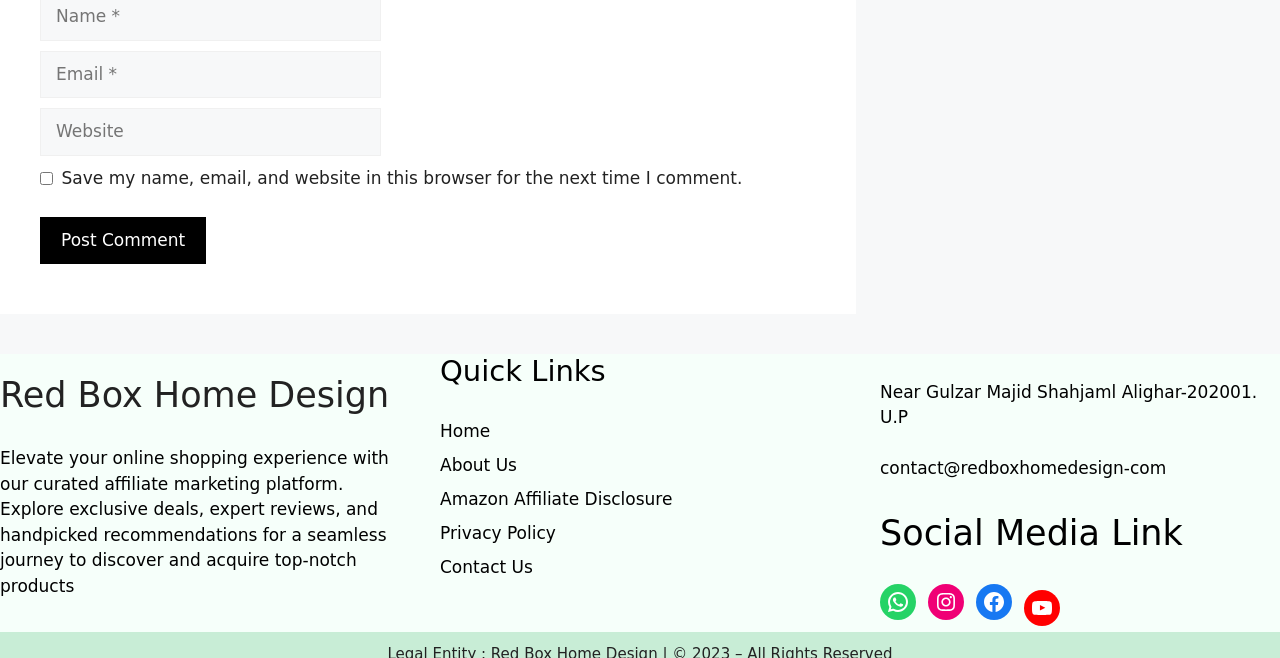Provide the bounding box coordinates, formatted as (top-left x, top-left y, bottom-right x, bottom-right y), with all values being floating point numbers between 0 and 1. Identify the bounding box of the UI element that matches the description: parent_node: Comment name="email" placeholder="Email *"

[0.031, 0.077, 0.298, 0.149]